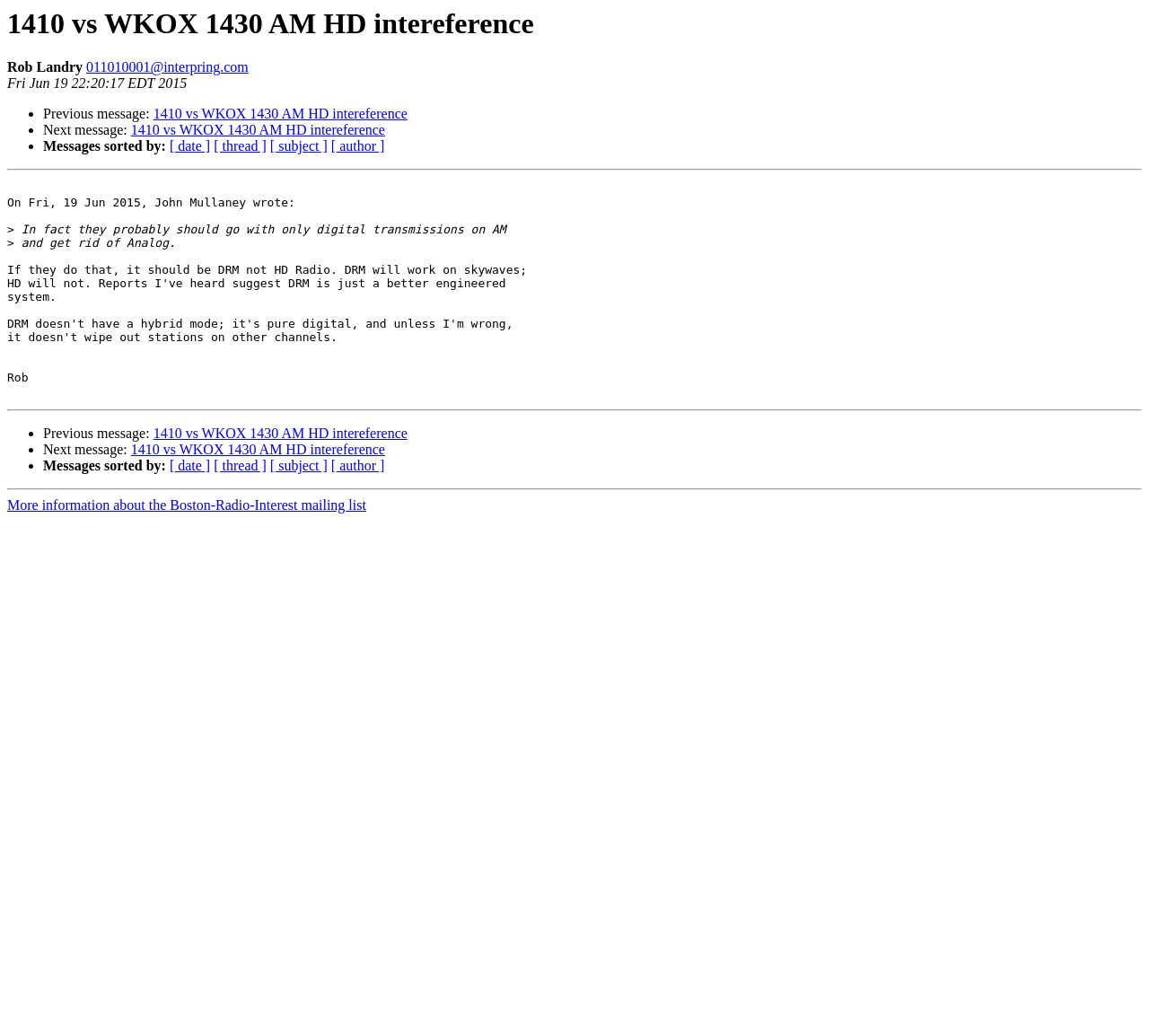Highlight the bounding box of the UI element that corresponds to this description: "[ subject ]".

[0.235, 0.442, 0.285, 0.457]